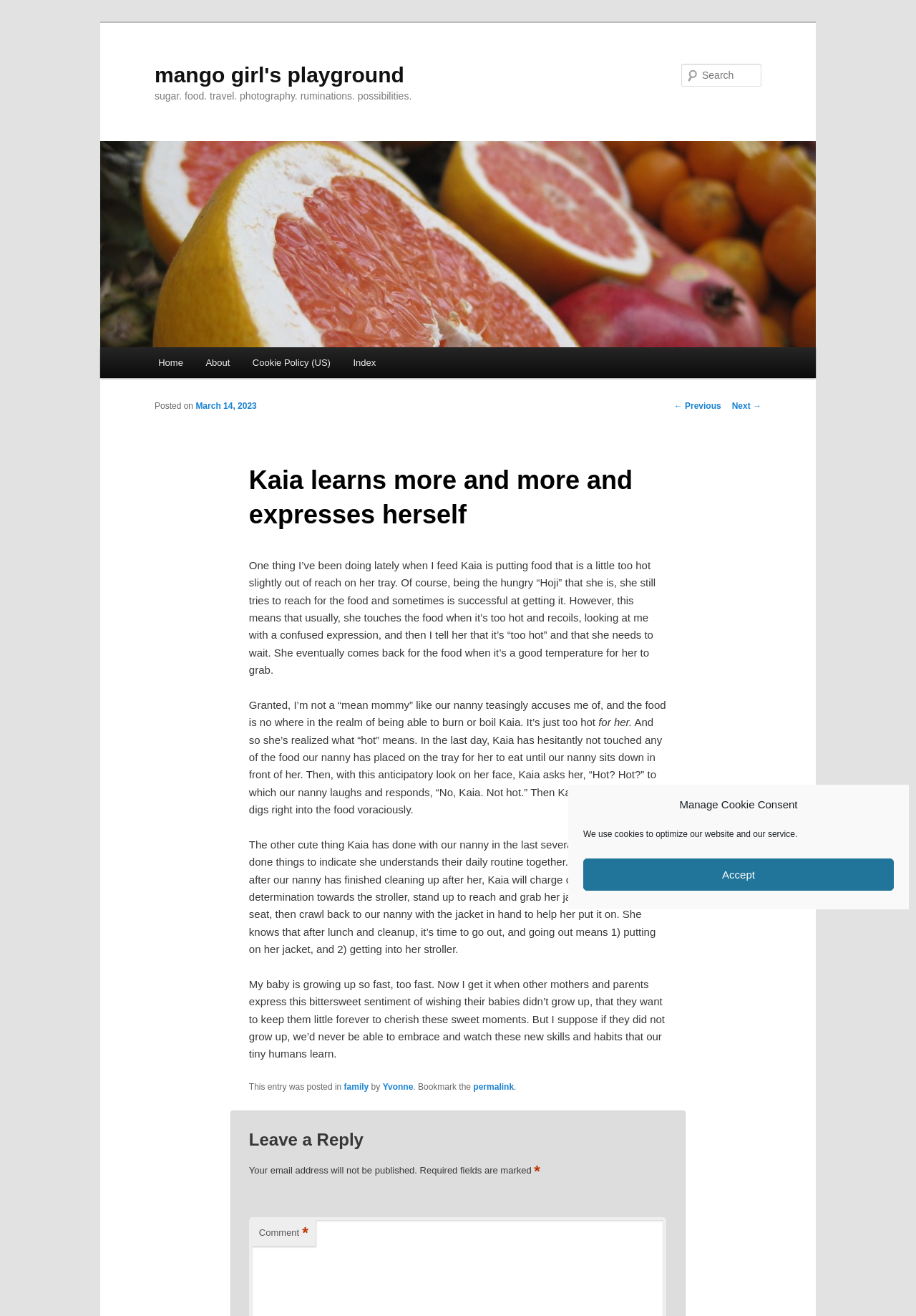Provide a single word or phrase answer to the question: 
What is Kaia learning to do?

understand hot and cold